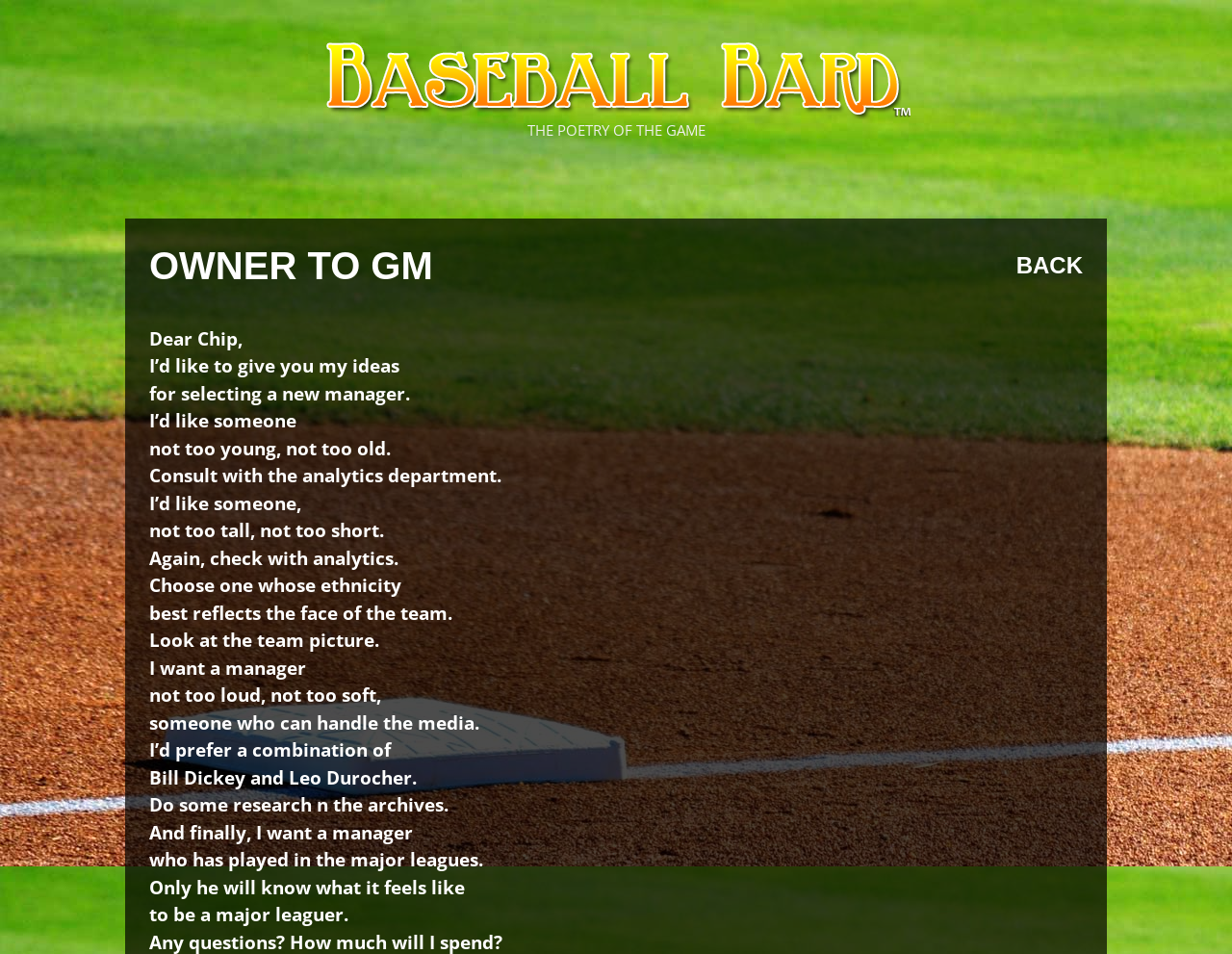What is the name of the website?
Answer with a single word or phrase, using the screenshot for reference.

BASEBALL BARD